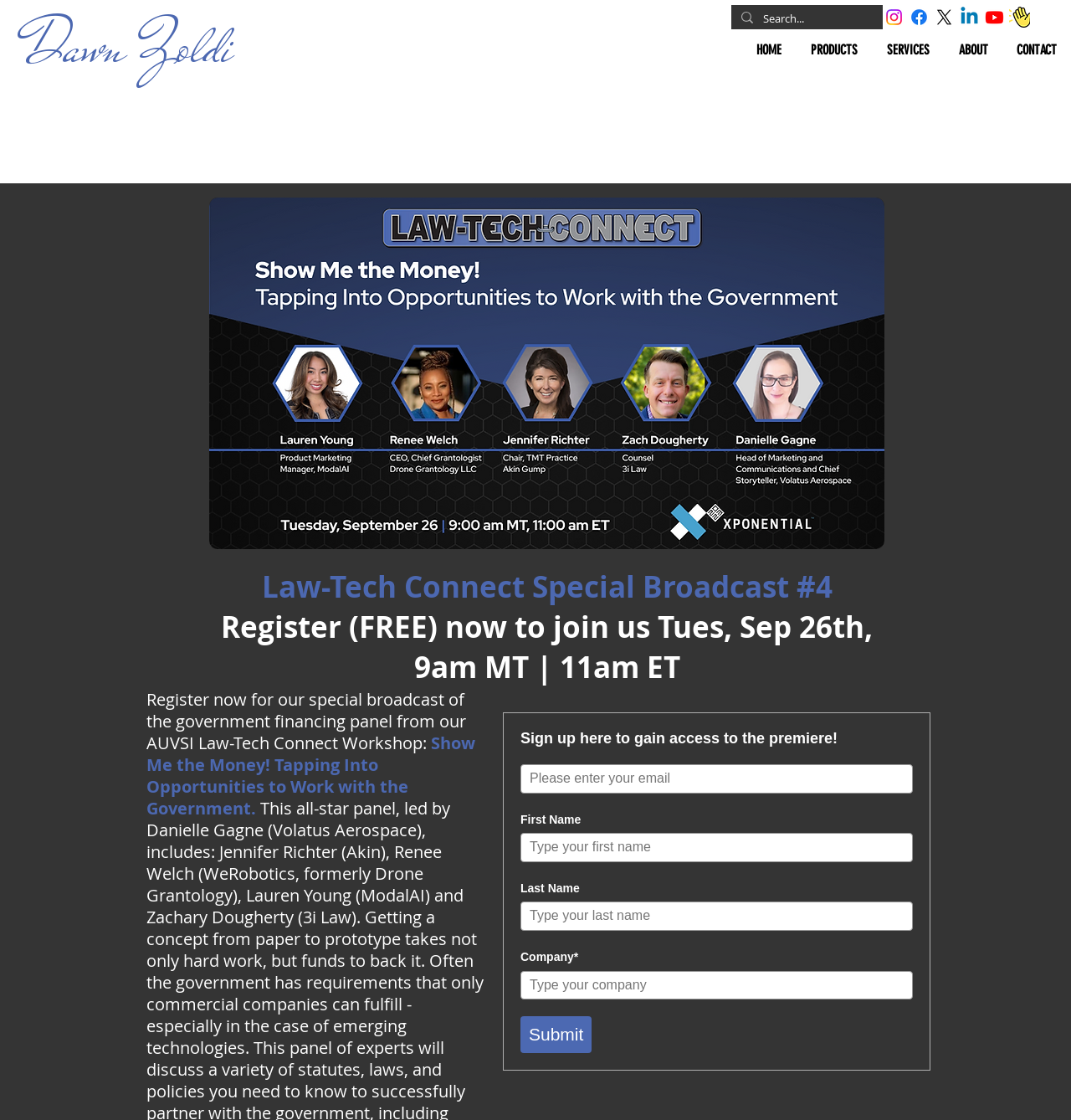Write a detailed summary of the webpage.

The webpage appears to be a registration page for a special broadcast event, "Law-Tech Connect Special Broadcast #4", featuring a panel discussion on government financing opportunities. 

At the top of the page, there is a heading with the title "Dawn Zoldi" and a live update indicator. Below this, there is a search bar with a magnifying glass icon and a placeholder text "Search...". 

To the right of the search bar, there is a social media bar with links to Instagram, Facebook, X, Linkedin, Youtube, and Clubhouse, each represented by their respective icons. 

Below the social media bar, there is a navigation menu with links to "HOME", "PRODUCTS", "SERVICES", "ABOUT", and "CONTACT". 

The main content of the page is a registration form for the special broadcast event, which takes place on Tuesday, September 26th. The form is accompanied by a descriptive text that explains the event, including the title "Show Me the Money! Tapping Into Opportunities to Work with the Government." 

There is also an image of the event panel, "03_LTC_Pannel (1).png", displayed prominently on the page. Additionally, an iframe containing the registration form is located below the image.